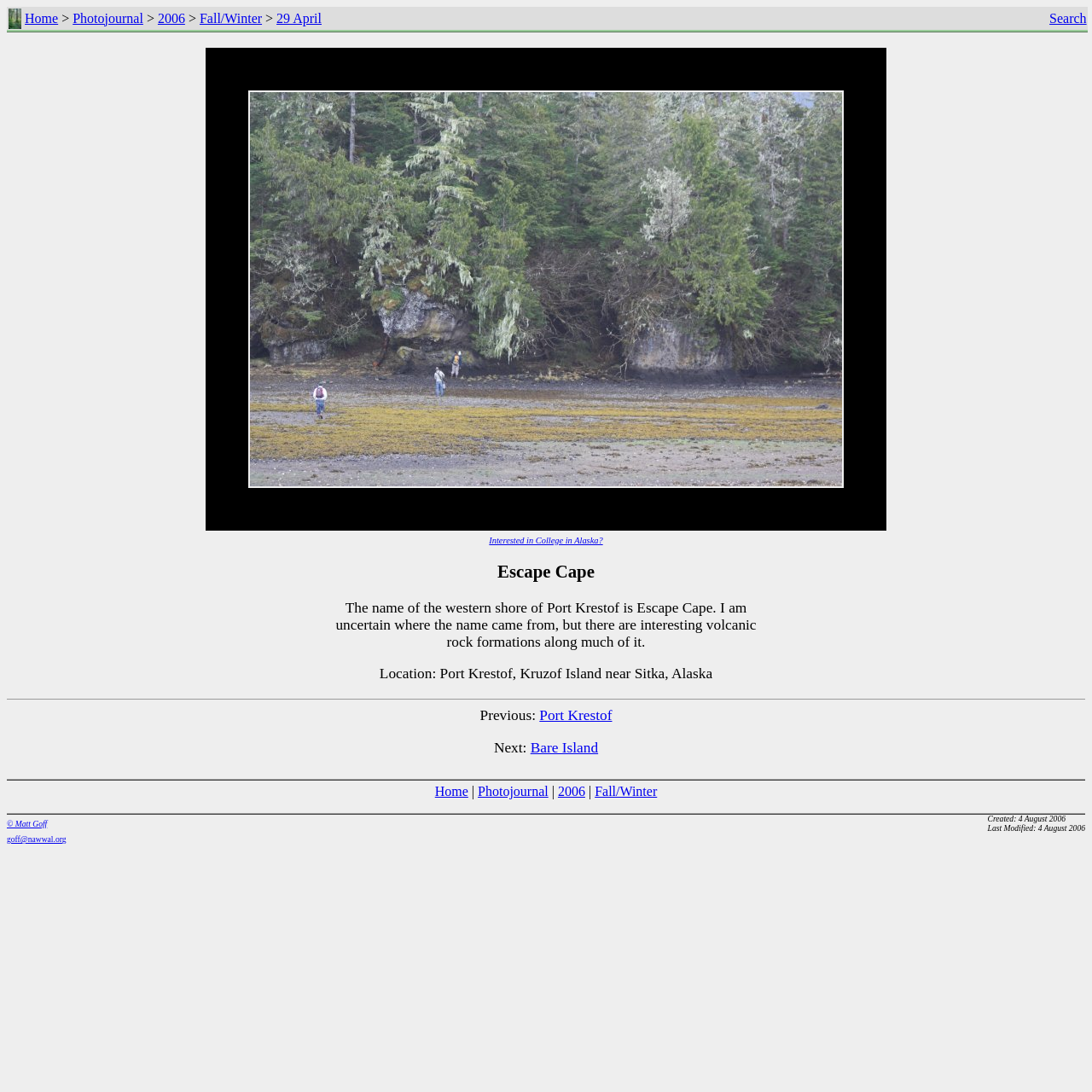From the webpage screenshot, identify the region described by Bare Island. Provide the bounding box coordinates as (top-left x, top-left y, bottom-right x, bottom-right y), with each value being a floating point number between 0 and 1.

[0.486, 0.677, 0.548, 0.692]